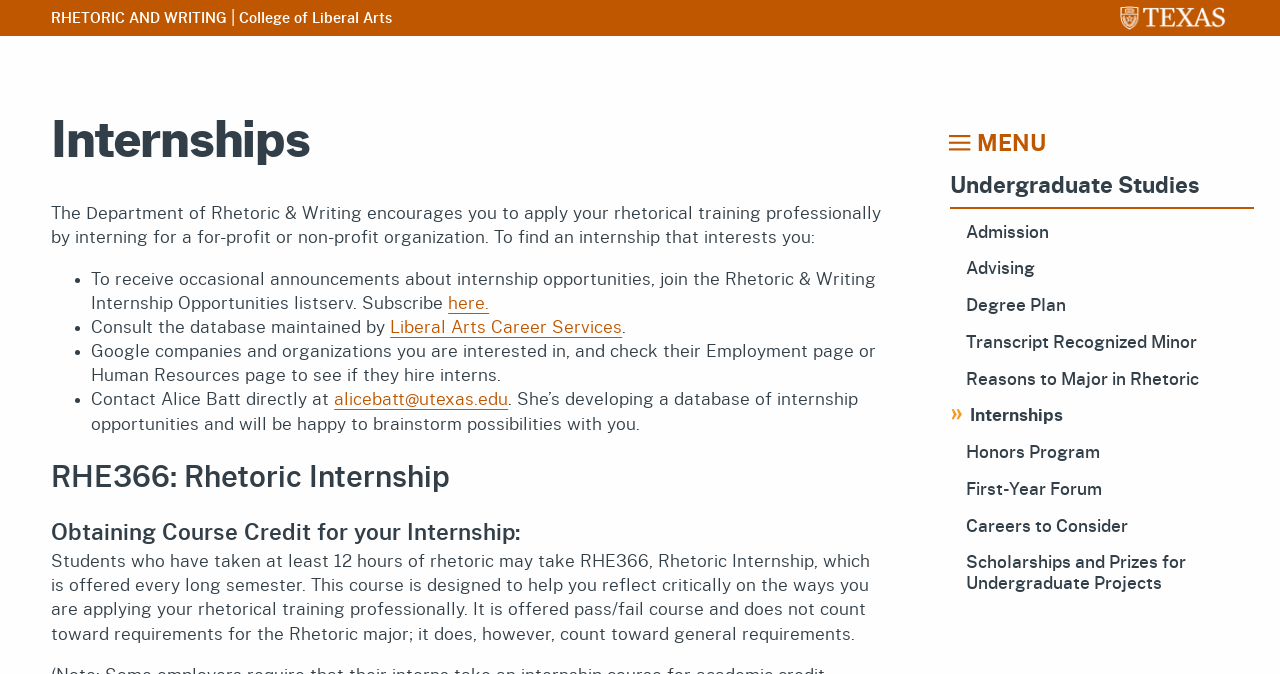What is the purpose of the RHE366 course?
Please utilize the information in the image to give a detailed response to the question.

The question is asking about the purpose of the RHE366 course. By reading the StaticText element with the text 'This course is designed to help you reflect critically on the ways you are applying your rhetorical training professionally.', we can determine that the purpose of the RHE366 course is to help students reflect critically on their rhetorical training.